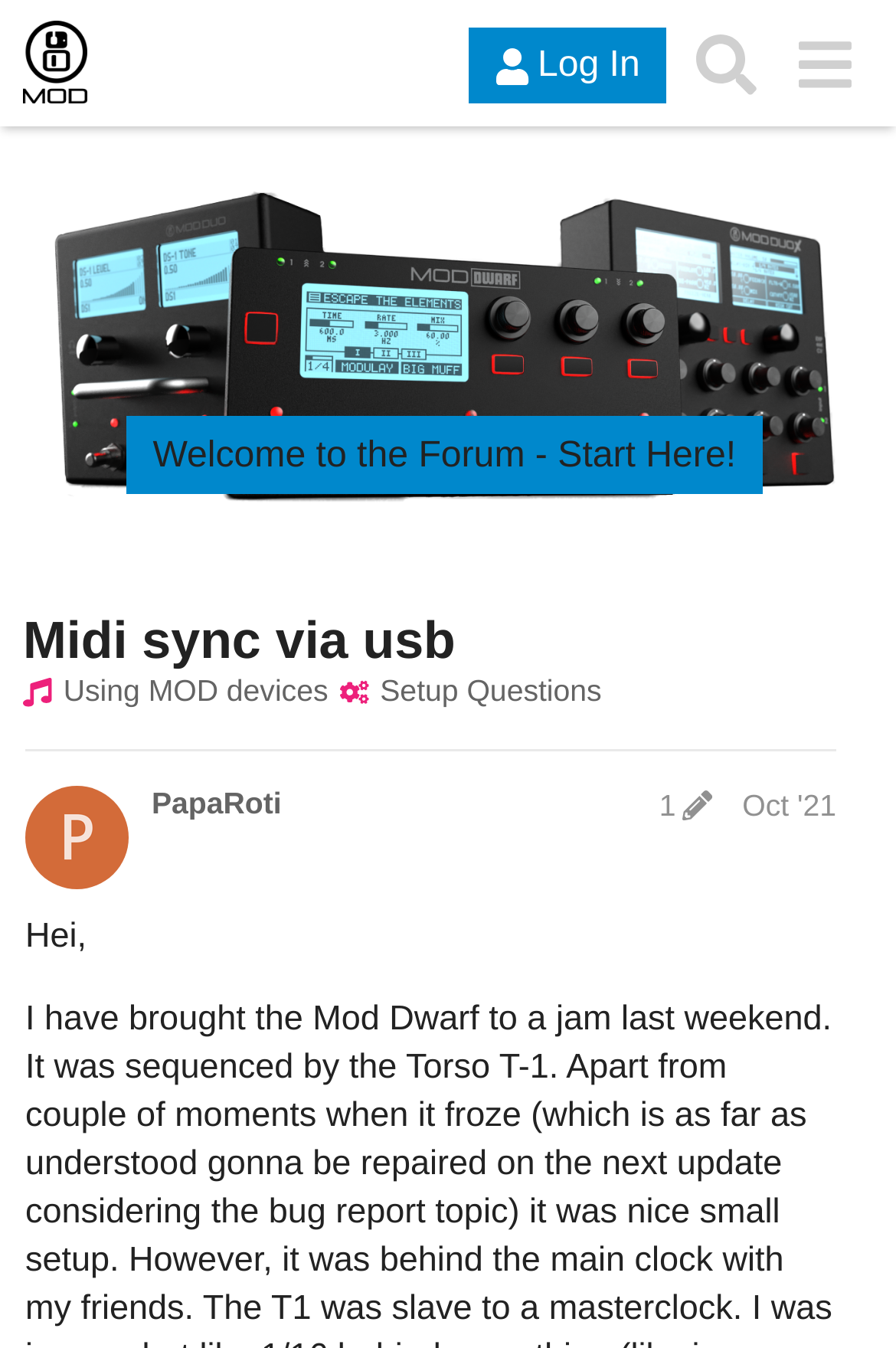Locate the bounding box coordinates of the area where you should click to accomplish the instruction: "Read the post by PapaRoti".

[0.169, 0.582, 0.314, 0.609]